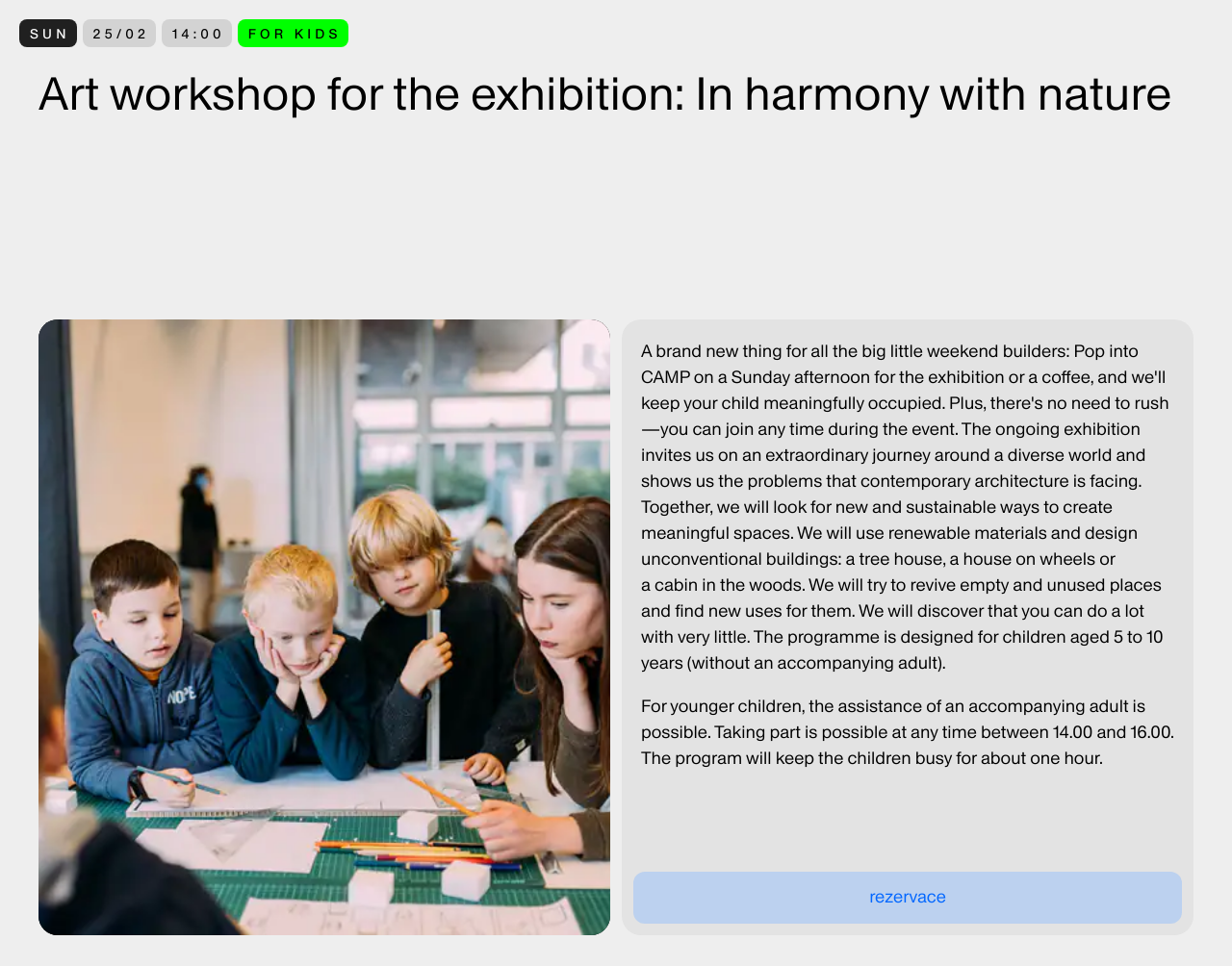Summarize the webpage with a detailed and informative caption.

The webpage appears to be promoting an art workshop for an exhibition titled "In harmony with nature". At the top left corner, there is a small section displaying the day of the week, "SUN", along with the date "25/02" and time "14:00". 

Below this section, there is a prominent heading that reads "Art workshop for the exhibition: In harmony with nature", spanning almost the entire width of the page. 

To the right of the date and time section, there is a label "FOR KIDS", indicating that the workshop is intended for children. 

Further down the page, there is a paragraph of text that provides more details about the workshop. It explains that younger children may be accompanied by an adult, and that participants can join at any time between 14:00 and 16:00. The program is expected to last around one hour. 

At the bottom right corner of the page, there is a link labeled "rezervace", which likely allows users to reserve a spot for the workshop.